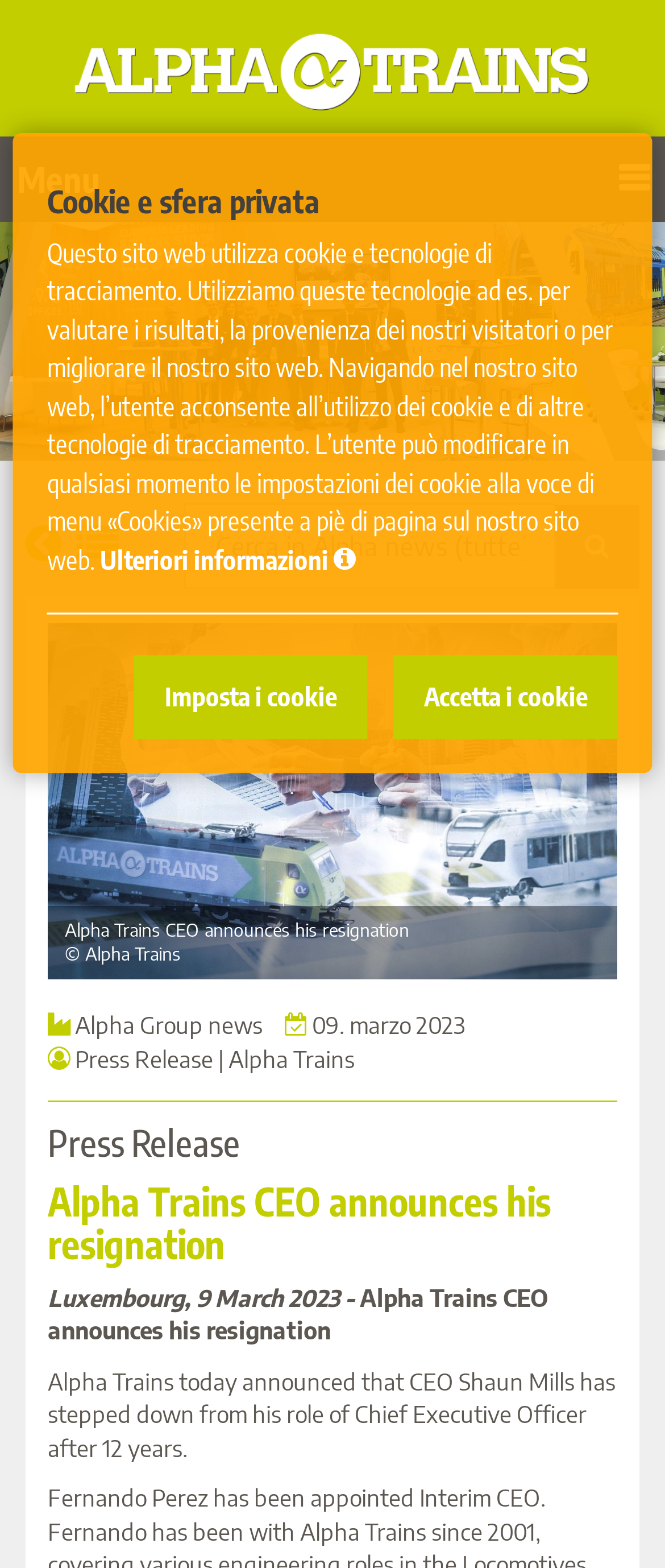What is the principal heading displayed on the webpage?

NEWS E COMUNICATI STAMPA FROM ALPHA TRAINS